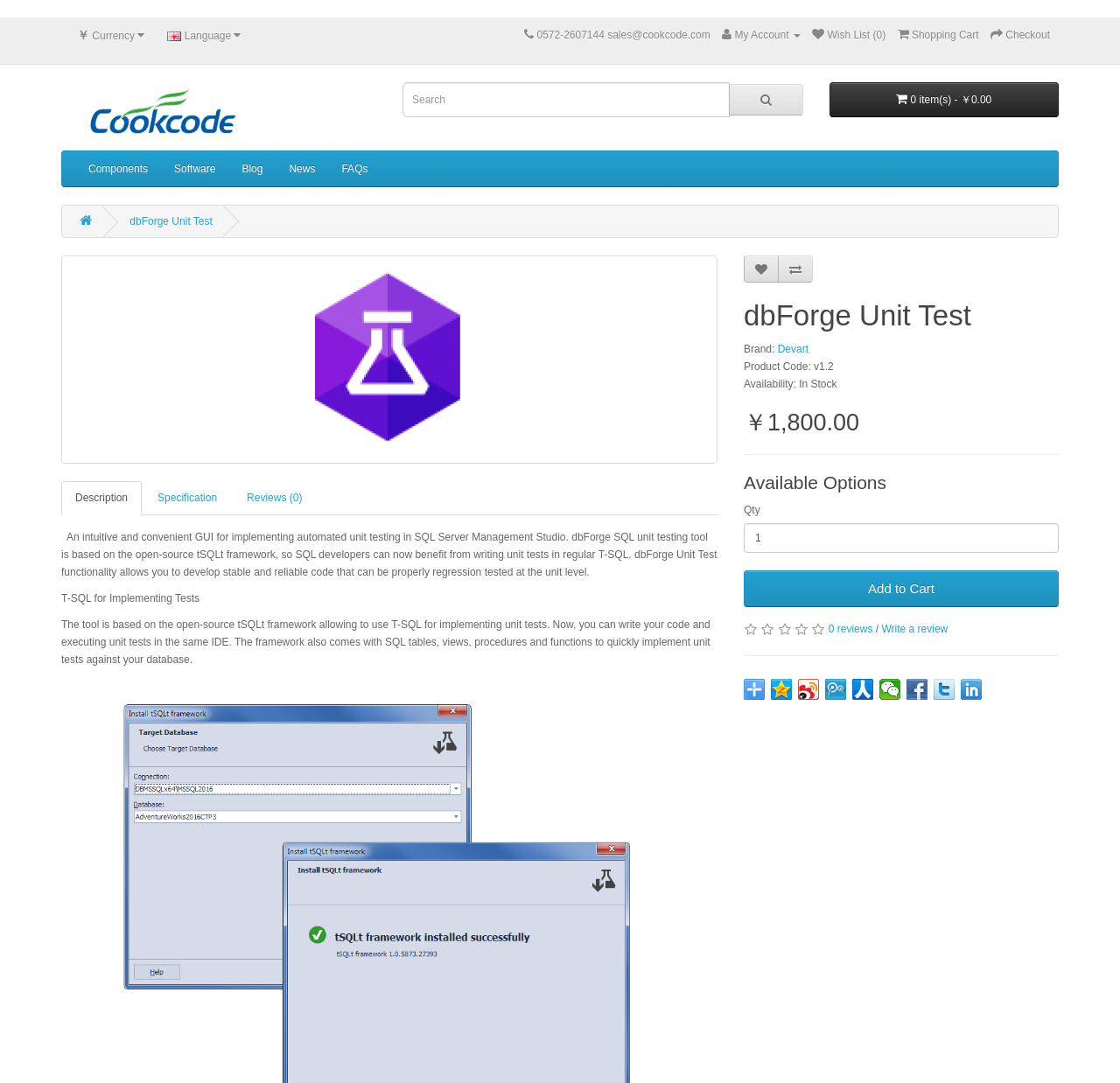Locate the bounding box coordinates of the clickable region to complete the following instruction: "Search for a product."

[0.359, 0.076, 0.651, 0.108]